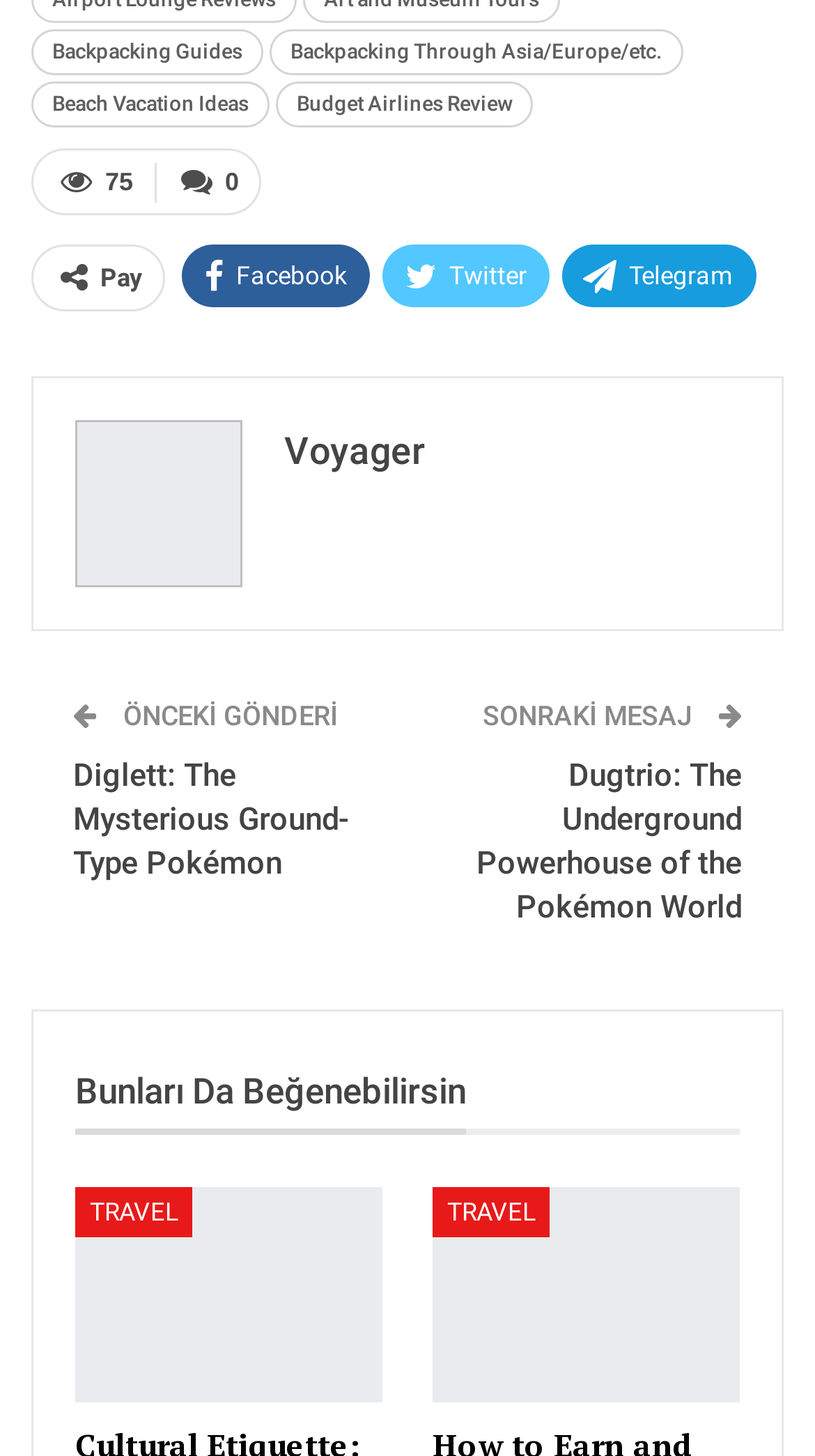Provide the bounding box coordinates of the HTML element described by the text: "Backpacking Guides".

[0.038, 0.021, 0.323, 0.052]